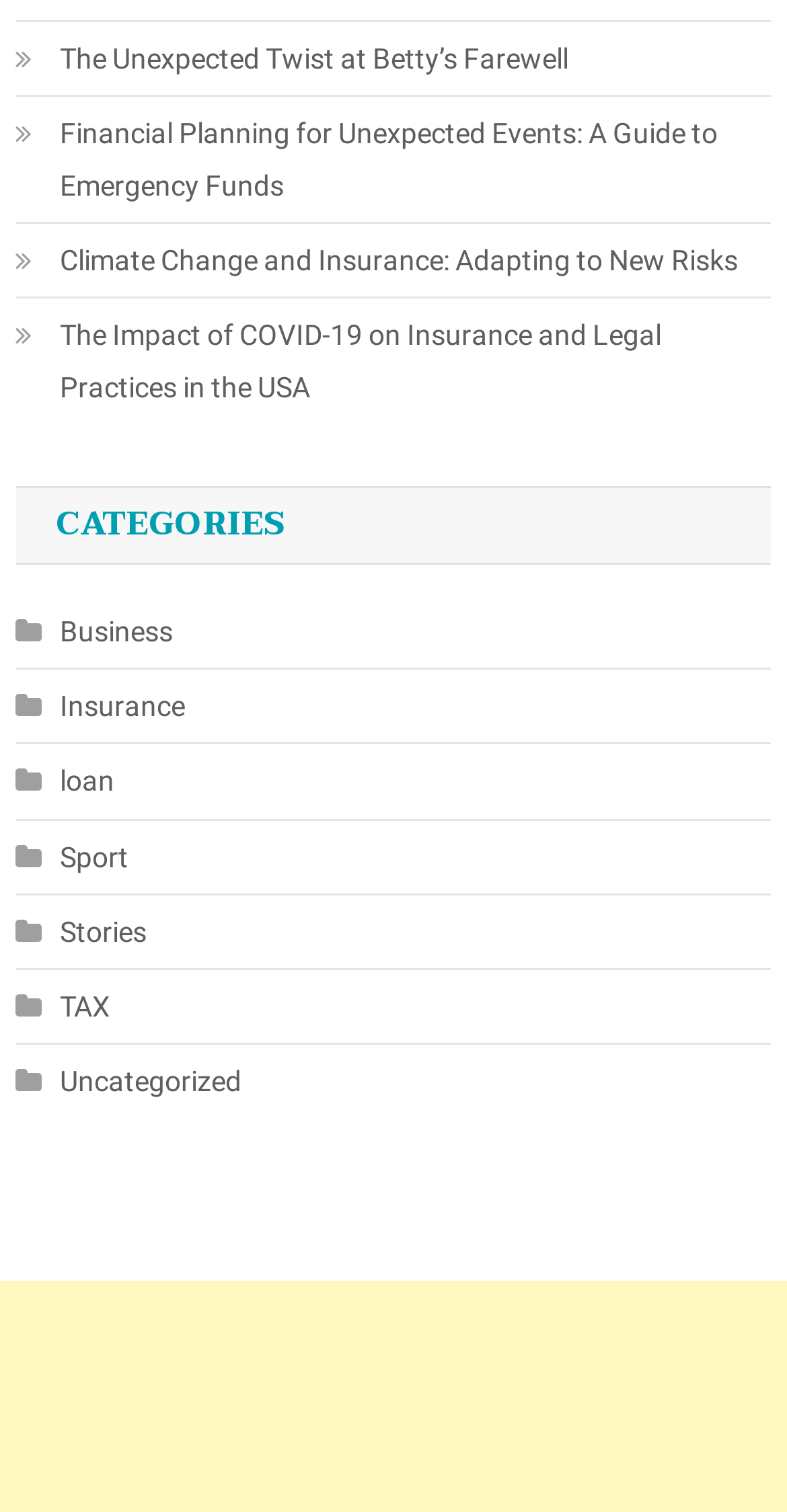Determine the bounding box coordinates for the clickable element required to fulfill the instruction: "Explore the Business category". Provide the coordinates as four float numbers between 0 and 1, i.e., [left, top, right, bottom].

[0.02, 0.4, 0.22, 0.435]